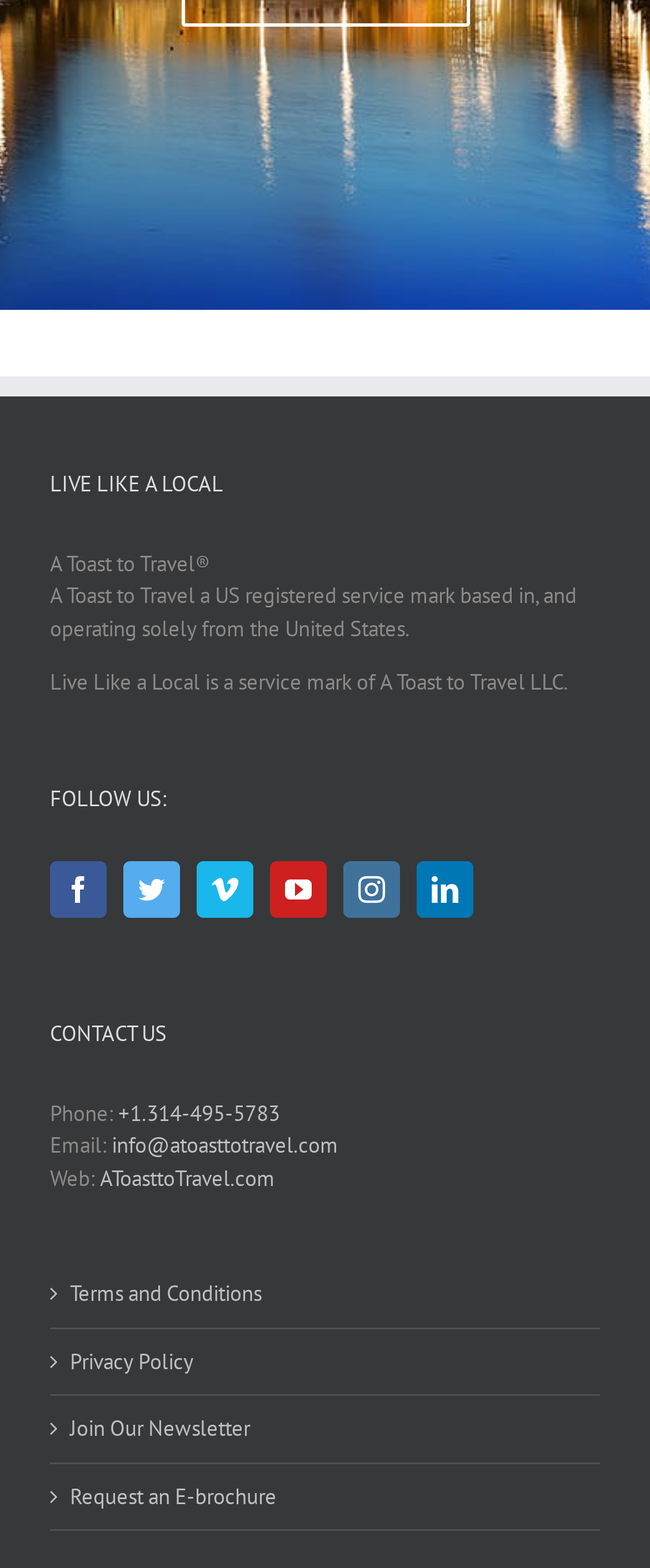Based on the element description AToasttoTravel.com, identify the bounding box of the UI element in the given webpage screenshot. The coordinates should be in the format (top-left x, top-left y, bottom-right x, bottom-right y) and must be between 0 and 1.

[0.154, 0.742, 0.423, 0.76]